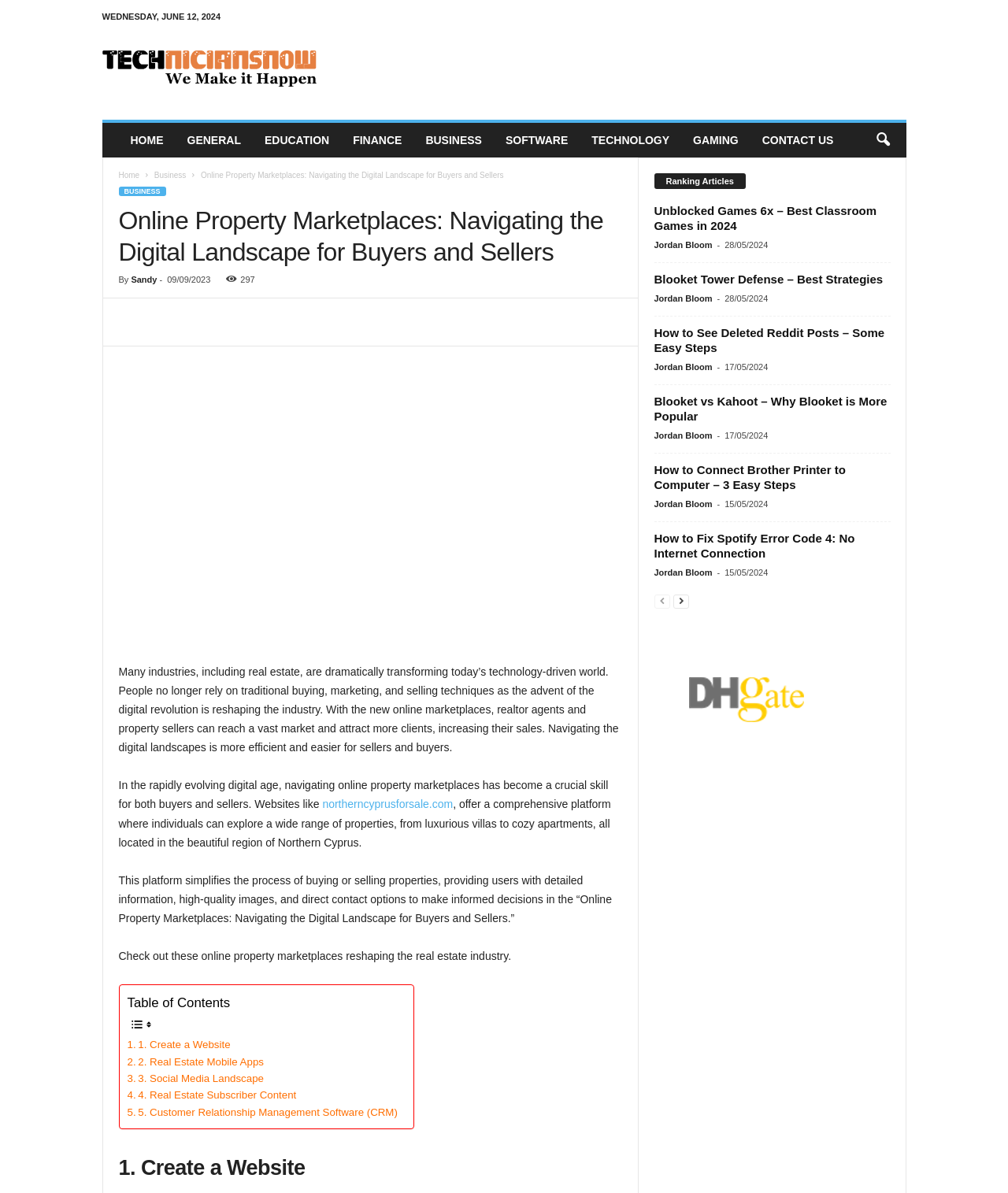How many links are there in the 'Table of Contents' section?
Look at the screenshot and respond with one word or a short phrase.

5